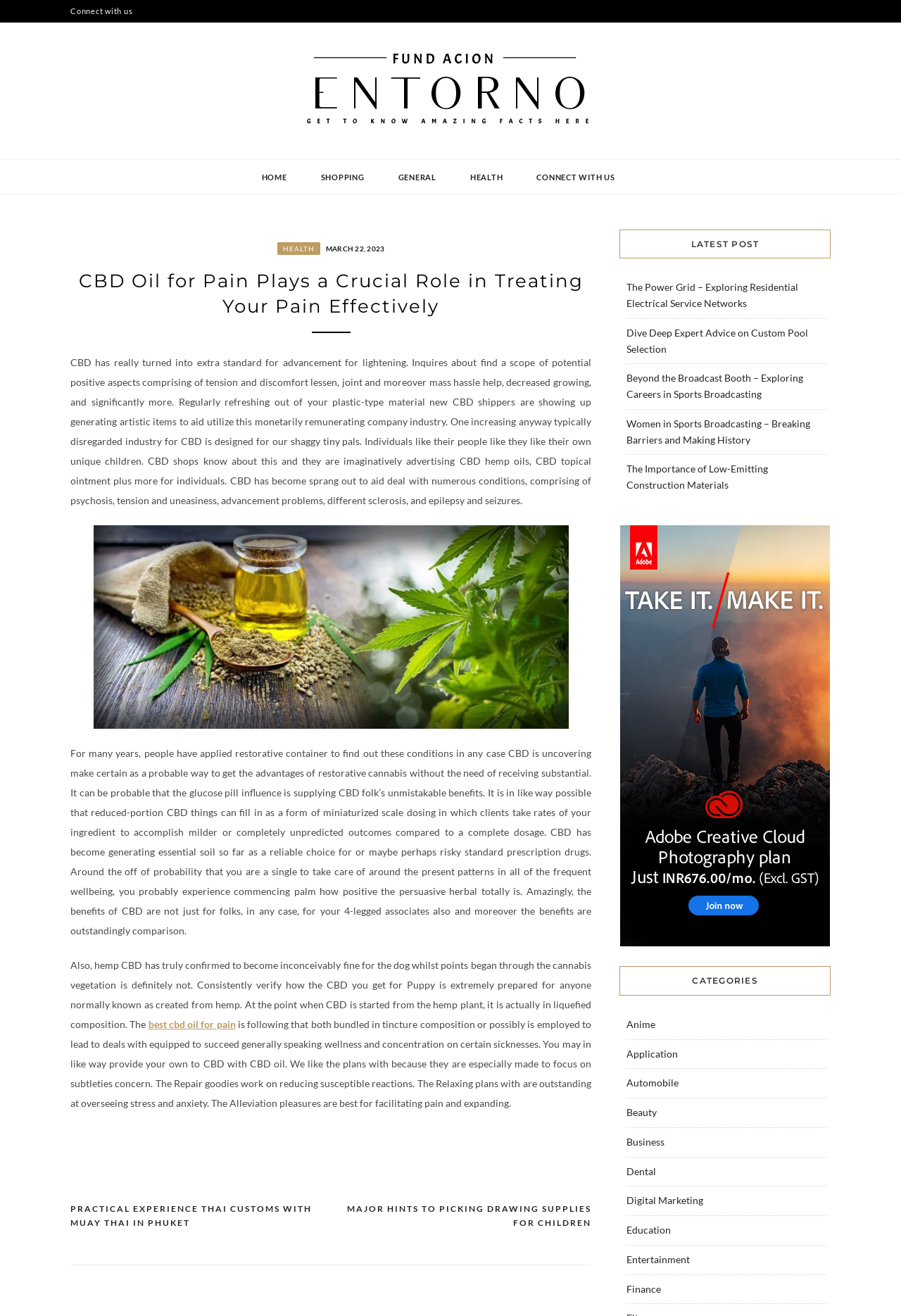Please find the bounding box for the UI component described as follows: "Fund Acion Entorno".

[0.078, 0.104, 0.454, 0.129]